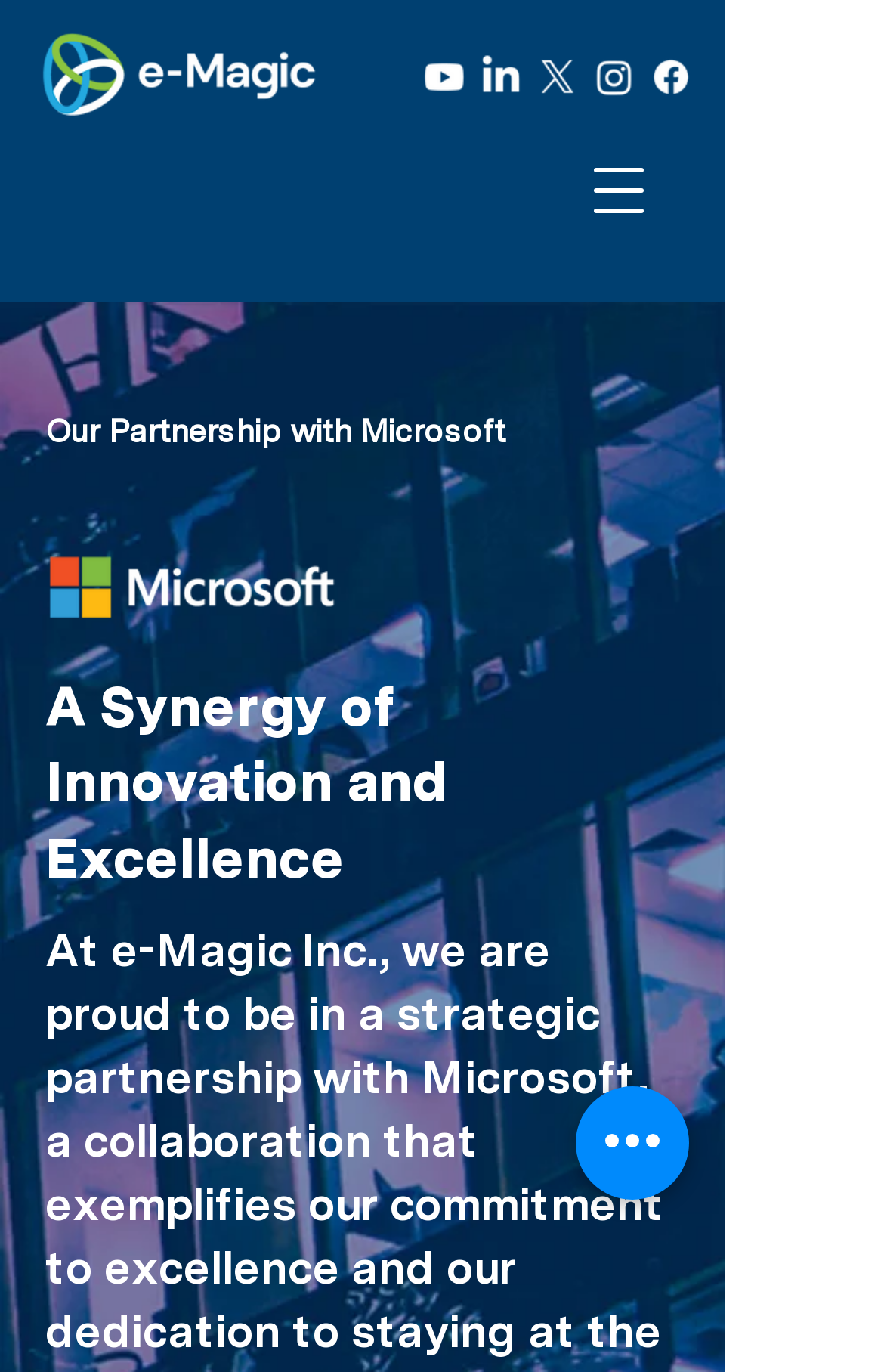Describe the webpage meticulously, covering all significant aspects.

The webpage is about the partnership between e-Magic and Microsoft. At the top left corner, there is an e-Magic logo. On the top right side, there is a social bar with five social media links, including Youtube, LinkedIn, X, Instagram, and Facebook, each represented by an icon. 

Below the social bar, there is a navigation menu button on the right side. When clicked, it opens a dialog. On the left side, there is a heading that reads "Our Partnership with Microsoft". Below this heading, there is a Microsoft logo. 

Further down, there is a main heading that states "A Synergy of Innovation and Excellence". At the bottom right corner, there is a "Quick actions" button.